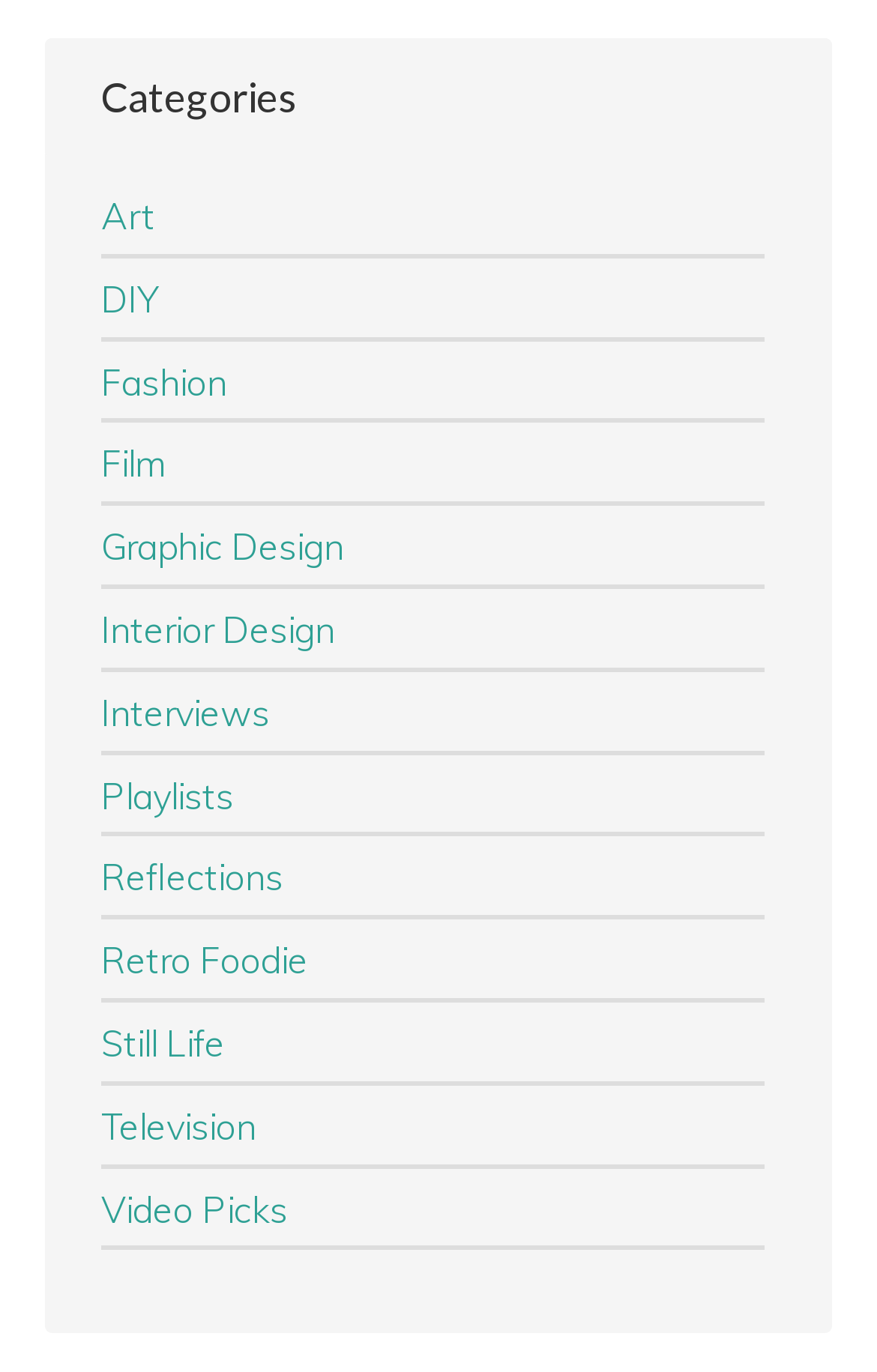Determine the bounding box coordinates for the area that needs to be clicked to fulfill this task: "Check save my name". The coordinates must be given as four float numbers between 0 and 1, i.e., [left, top, right, bottom].

None